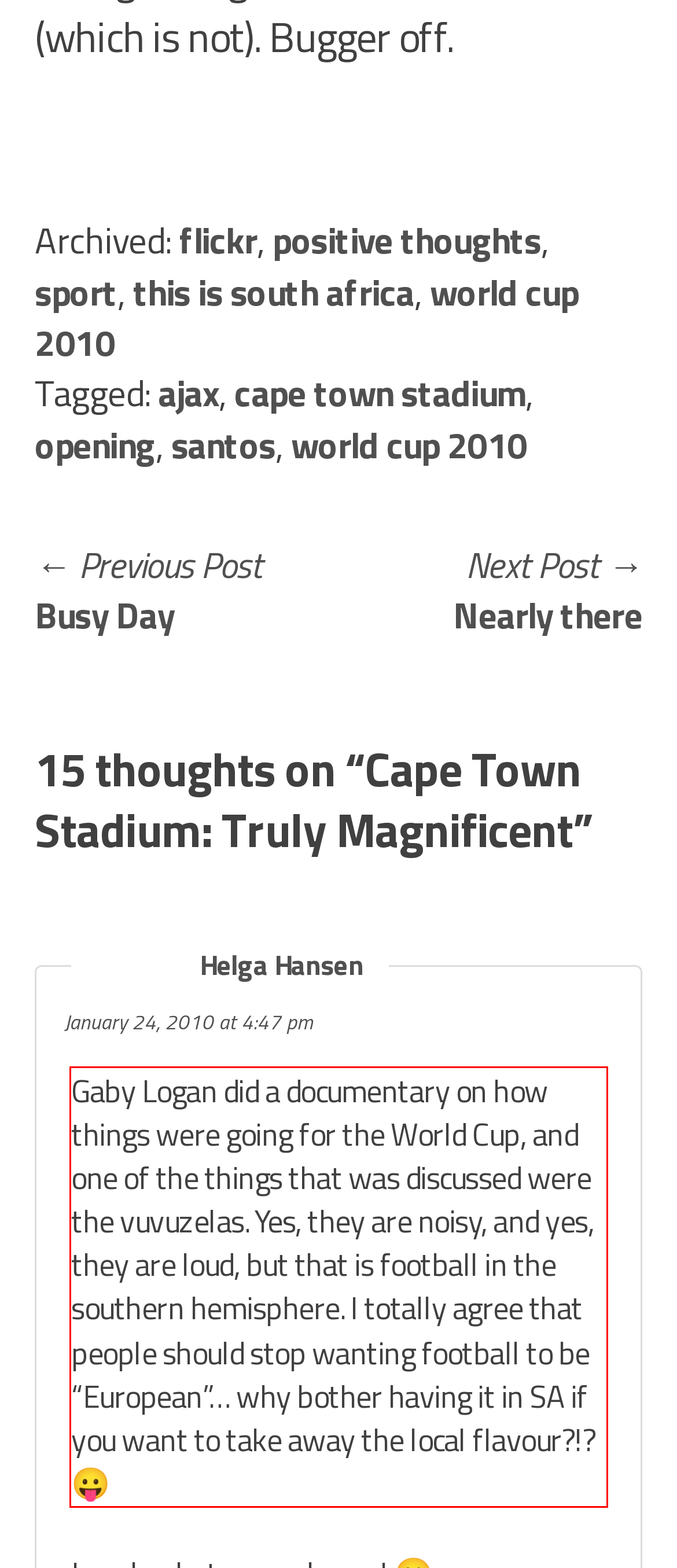Using the webpage screenshot, recognize and capture the text within the red bounding box.

Gaby Logan did a documentary on how things were going for the World Cup, and one of the things that was discussed were the vuvuzelas. Yes, they are noisy, and yes, they are loud, but that is football in the southern hemisphere. I totally agree that people should stop wanting football to be “European”… why bother having it in SA if you want to take away the local flavour?!? 😛